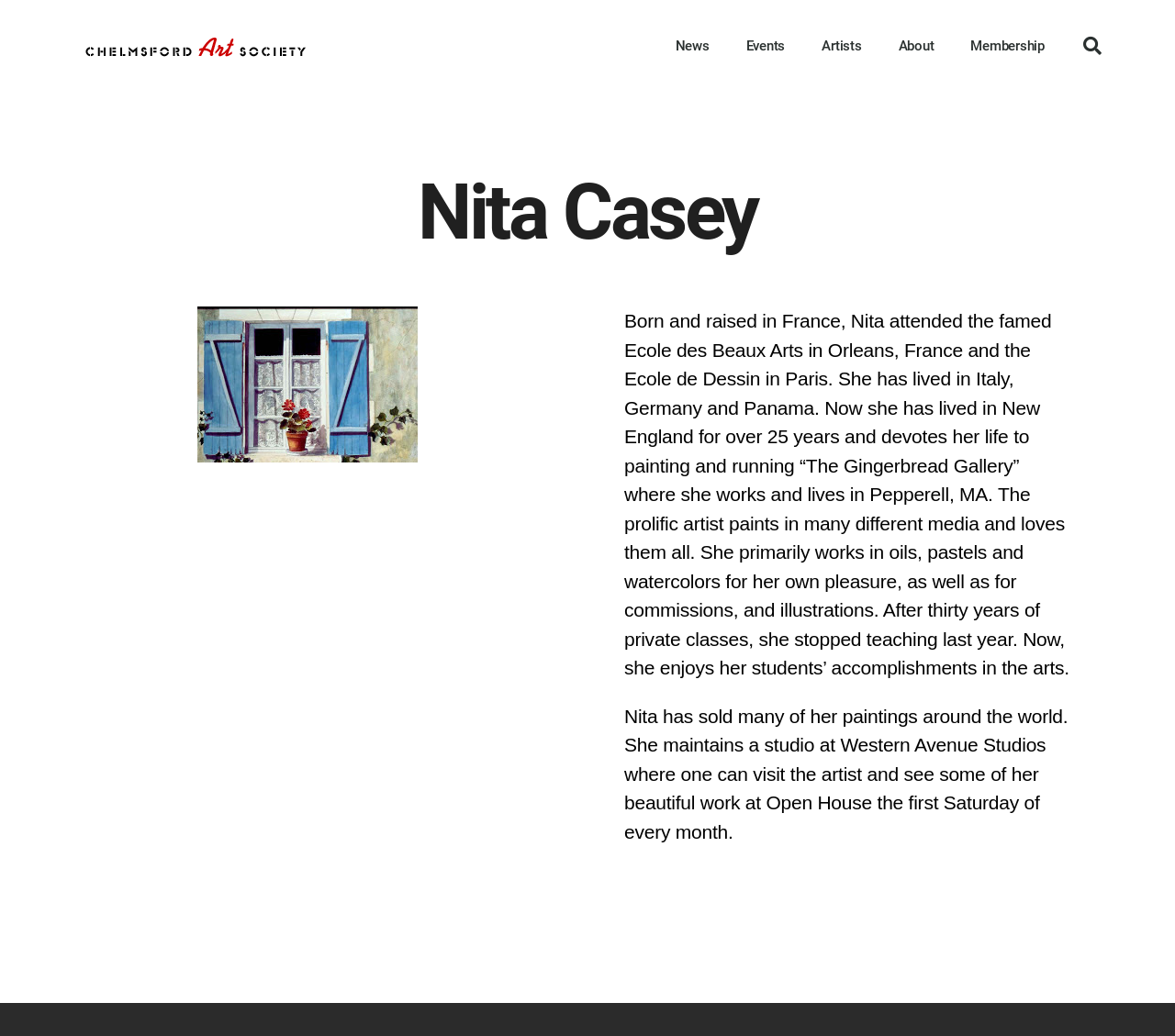Describe all the significant parts and information present on the webpage.

The webpage is about Nita Casey, an artist, and her affiliation with the Chelmsford Art Society. At the top left of the page, there is a link to an unknown destination. Below this, there are five navigation links: "News", "Events", "Artists", "About", and "Membership", which are aligned horizontally across the top of the page. 

To the right of these links, there is a search bar with a "Search" button. 

Below the navigation links, there is a large heading that reads "Nita Casey". 

The main content of the page is divided into two paragraphs. The first paragraph provides a brief biography of Nita Casey, describing her education, travels, and artistic pursuits. The second paragraph discusses her artistic accomplishments, including selling paintings worldwide and maintaining a studio at Western Avenue Studios, which is open to visitors on the first Saturday of every month.